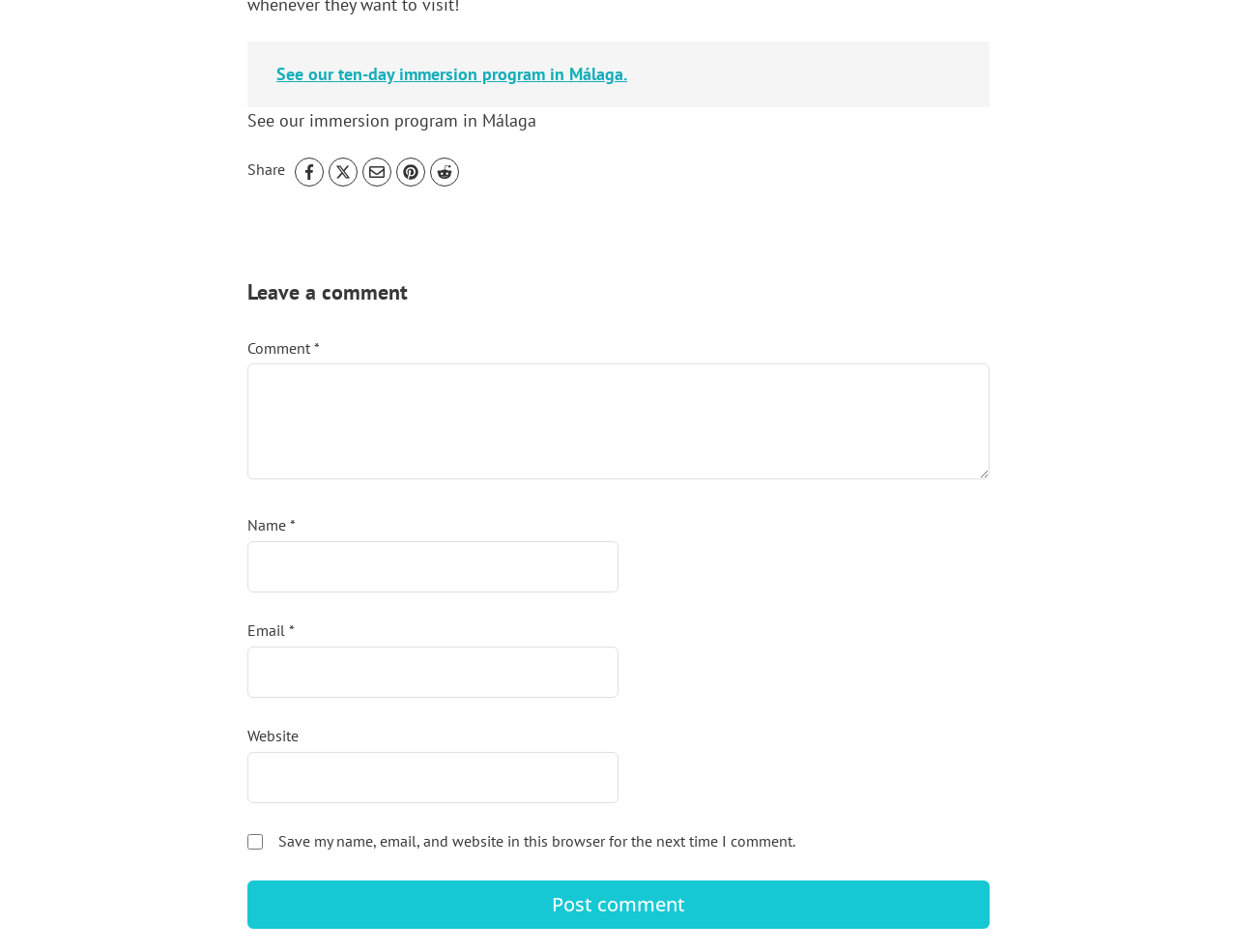Answer the following query with a single word or phrase:
What is the purpose of the 'Post comment' button?

To submit a comment